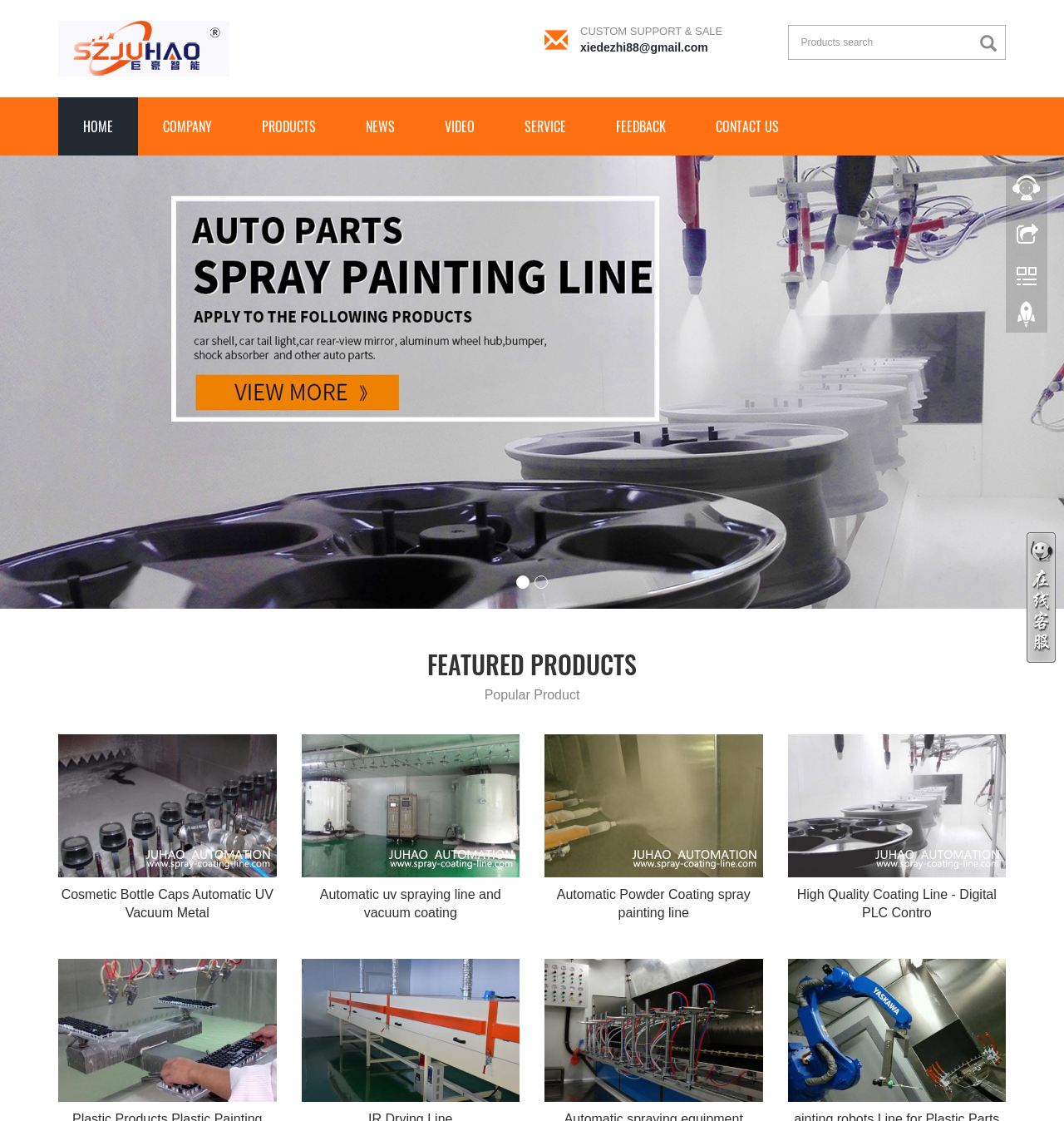What is the purpose of the textbox?
Using the image as a reference, answer with just one word or a short phrase.

Products search